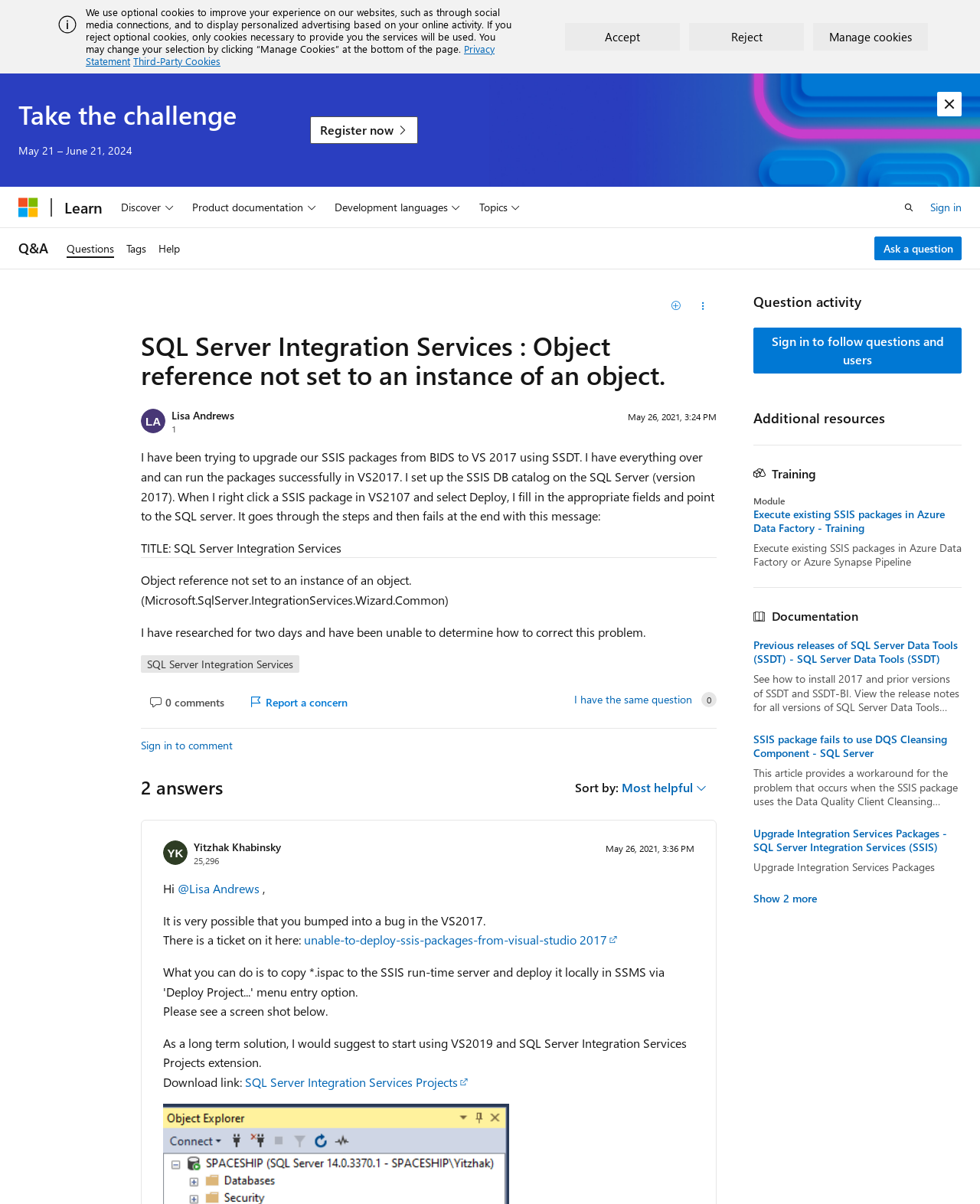Provide a brief response to the question below using a single word or phrase: 
Who is the user who asked this question?

Lisa Andrews